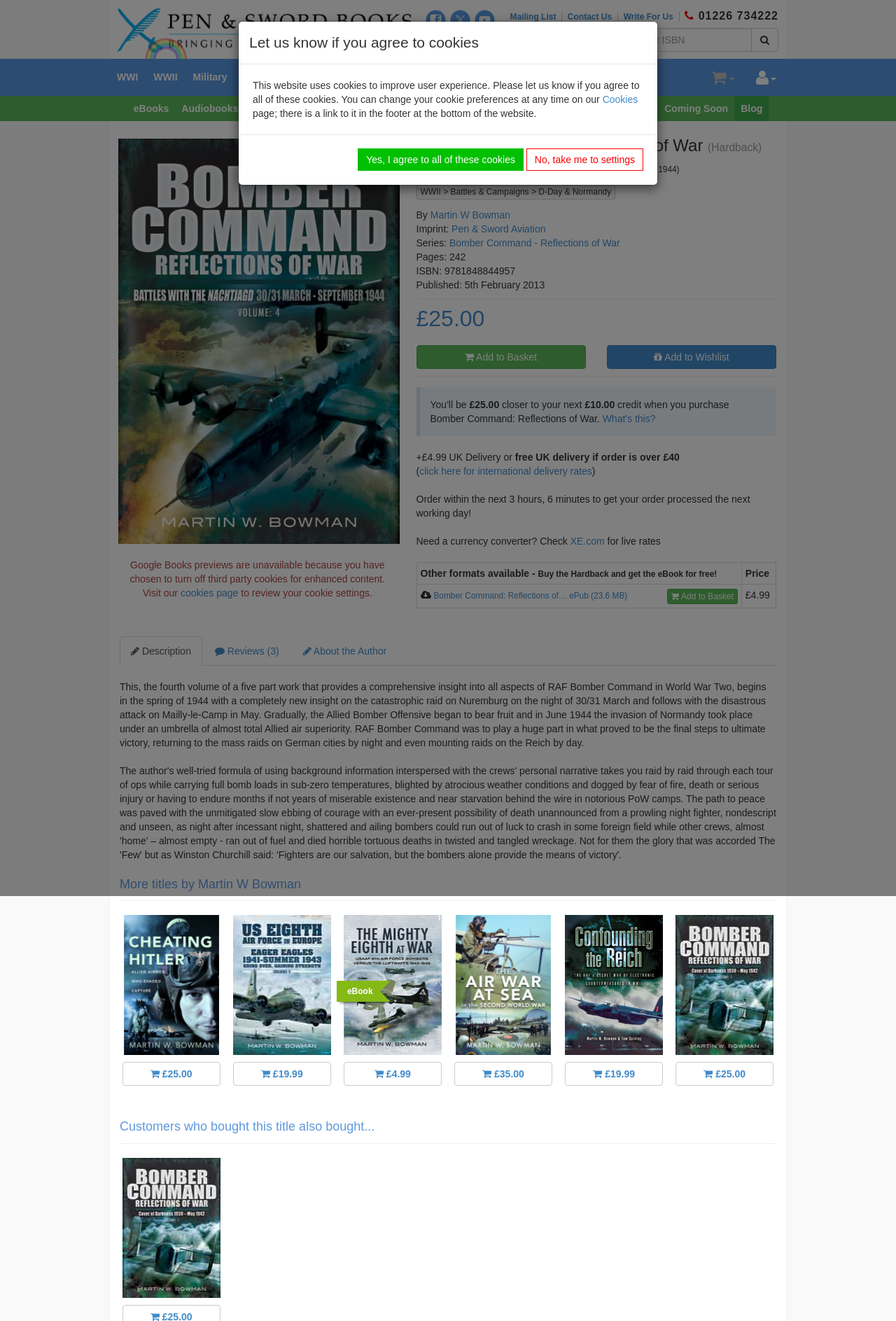Find the bounding box coordinates corresponding to the UI element with the description: "alt="Hi, my name is Buzz."". The coordinates should be formatted as [left, top, right, bottom], with values as floats between 0 and 1.

None